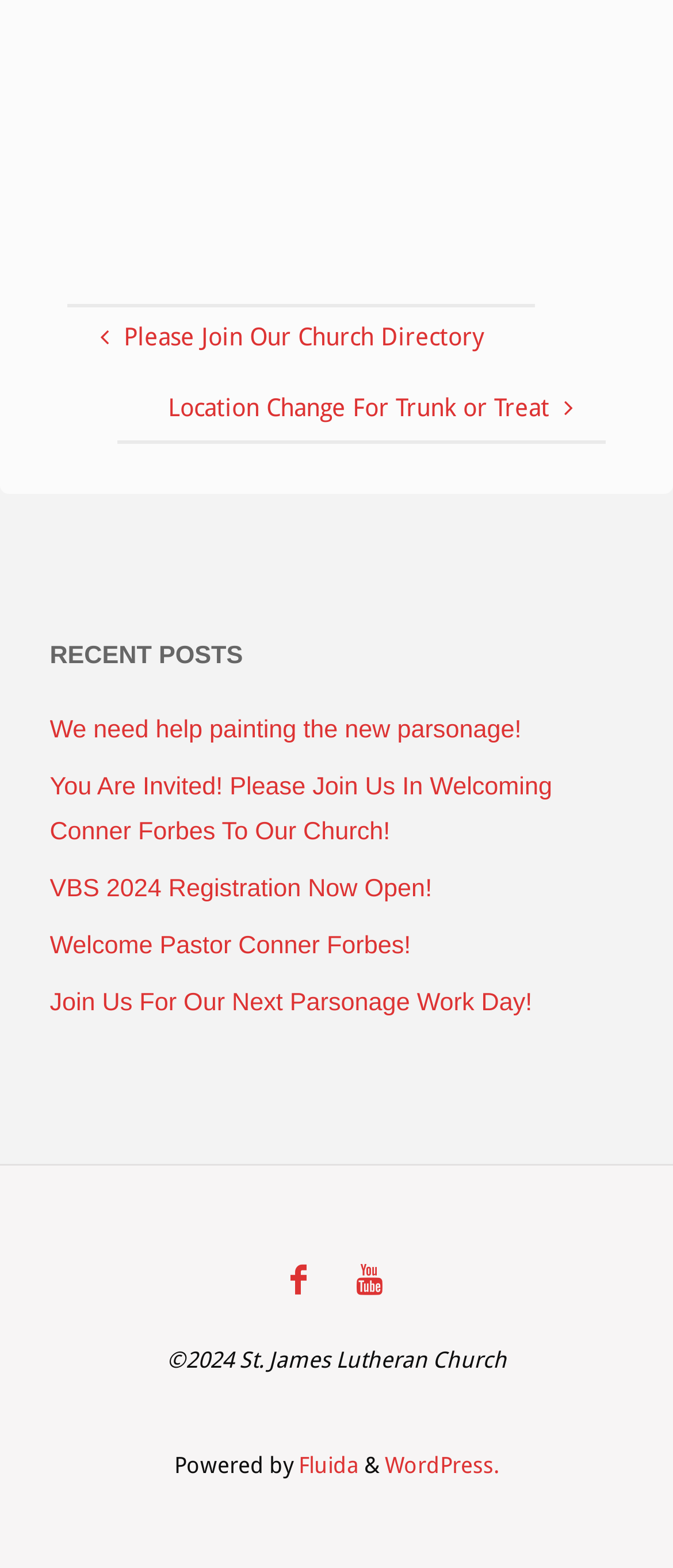Refer to the image and answer the question with as much detail as possible: What is the name of the platform that powers the website?

I found the name of the platform at the bottom of the webpage, which says 'Powered by Fluida & WordPress'.